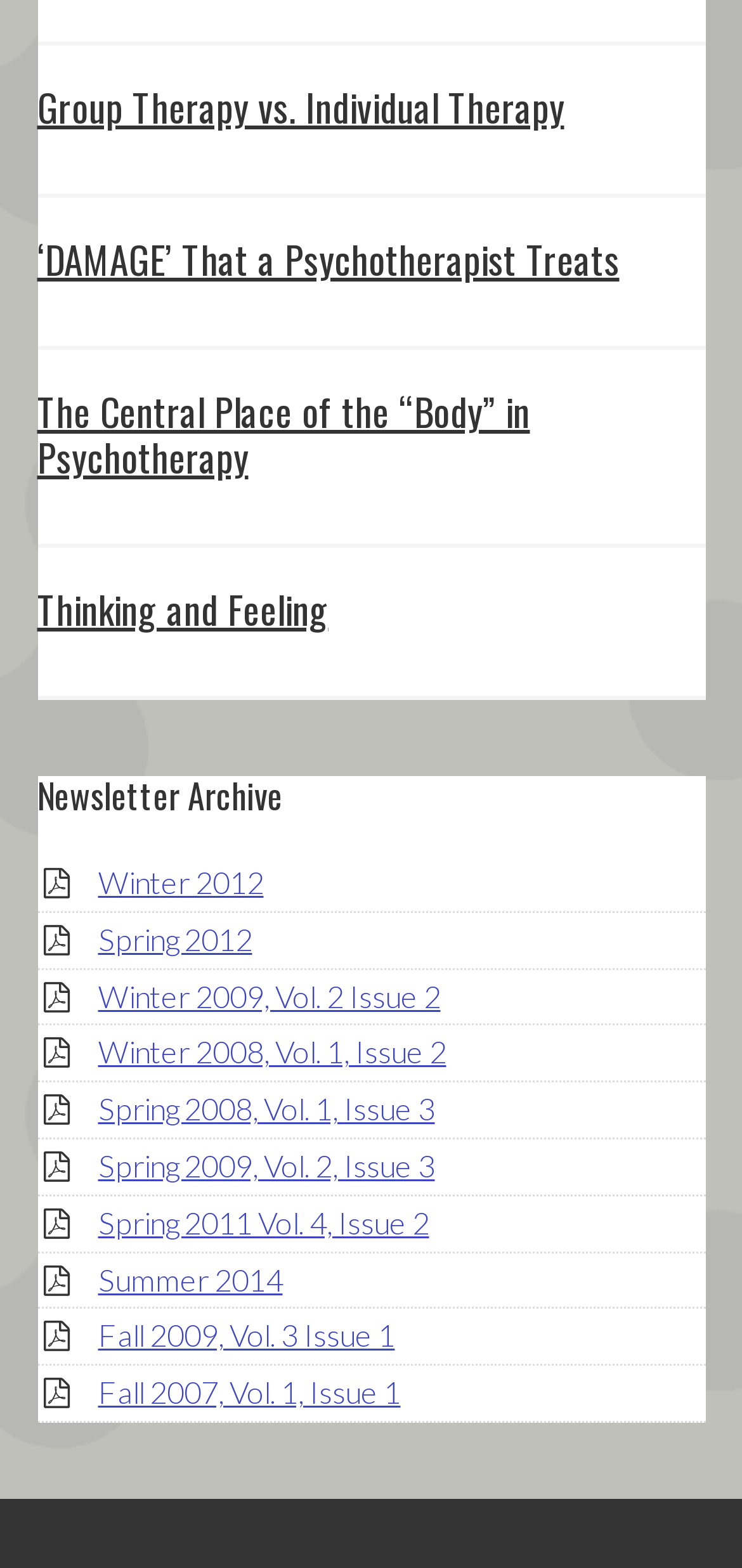Provide the bounding box coordinates for the UI element described in this sentence: "Summer 2014". The coordinates should be four float values between 0 and 1, i.e., [left, top, right, bottom].

[0.132, 0.804, 0.381, 0.827]